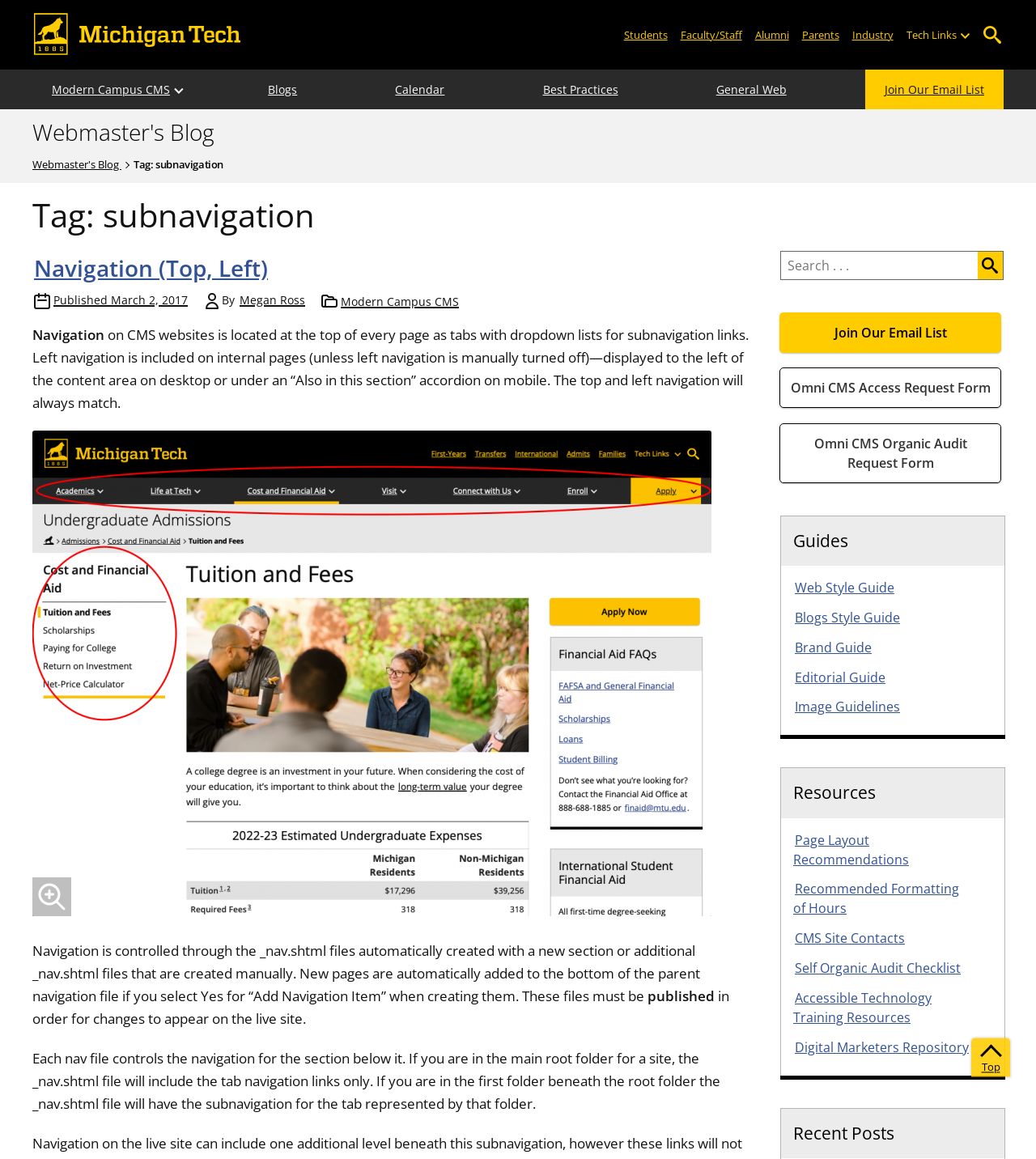Provide a one-word or brief phrase answer to the question:
What is the category of the blog post?

Modern Campus CMS